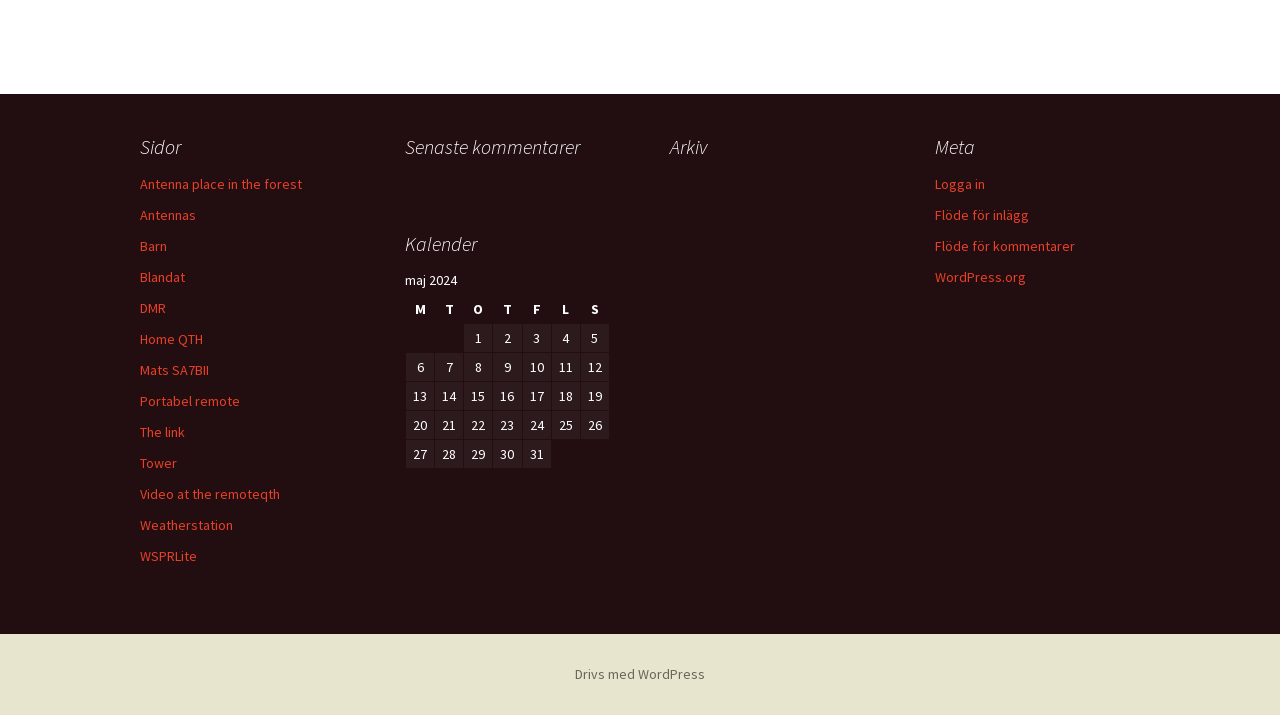Give a short answer to this question using one word or a phrase:
What is the date in the first row of the calendar table?

1